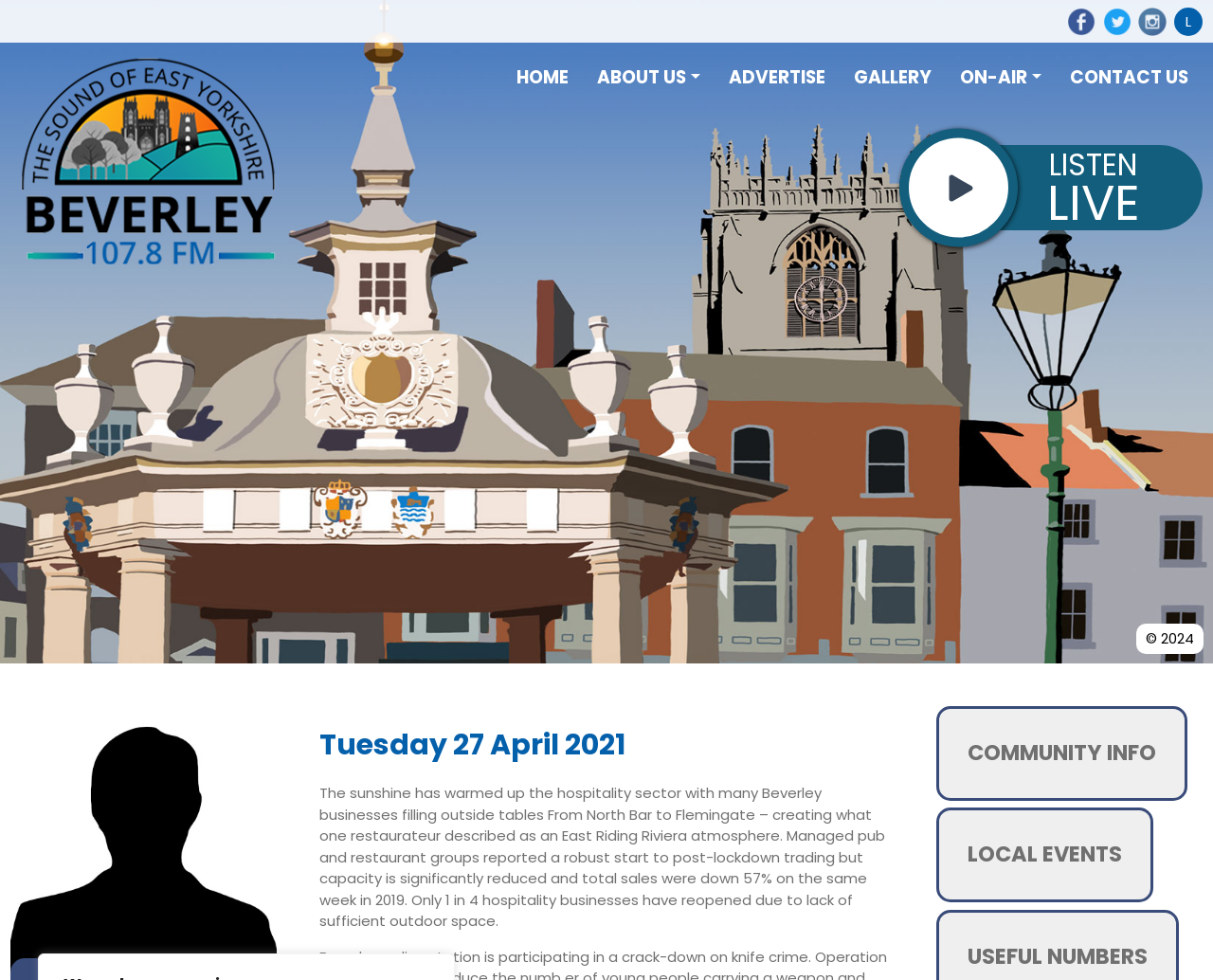What is the main topic of the article?
Relying on the image, give a concise answer in one word or a brief phrase.

Hospitality sector